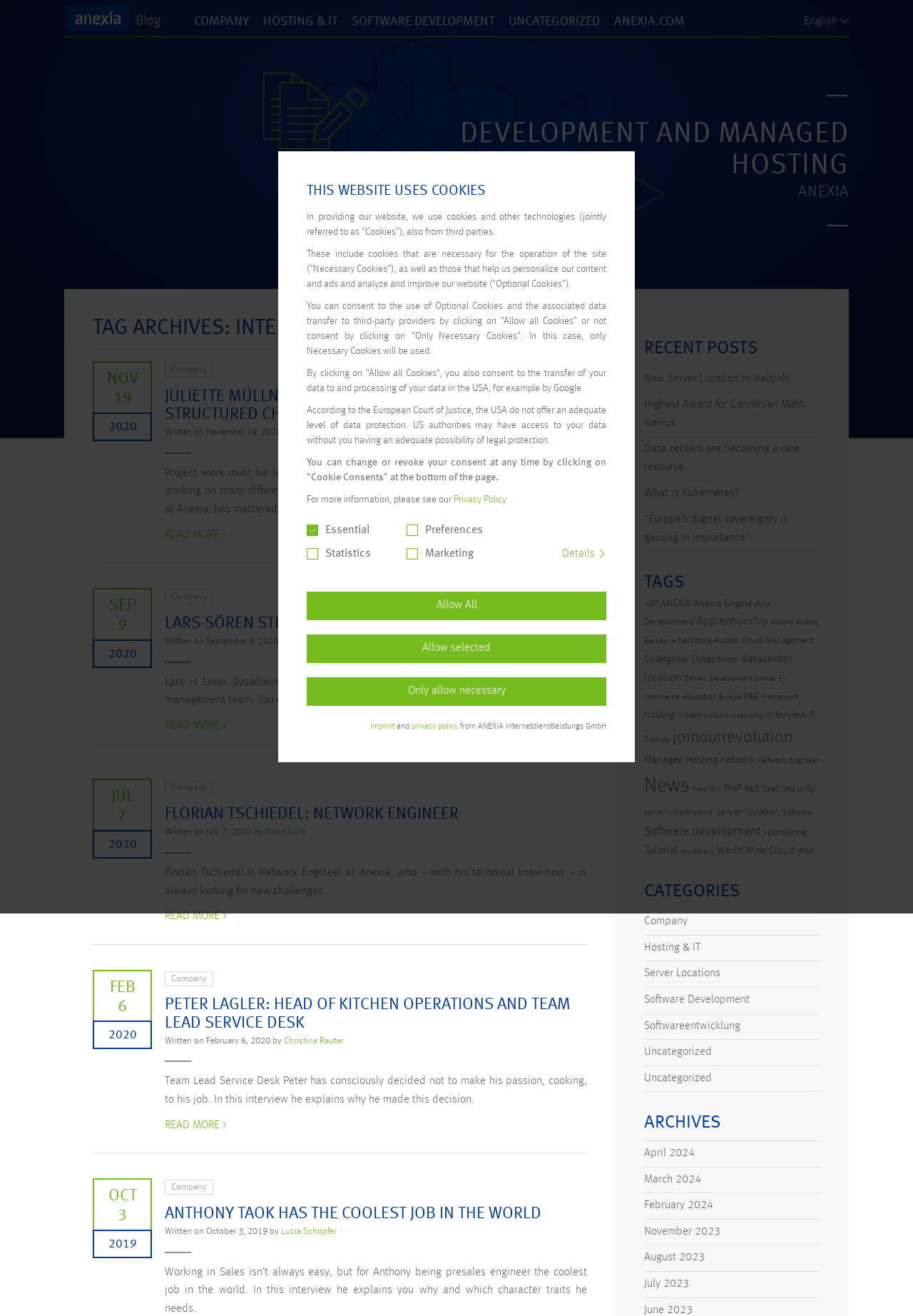What is the category of the article 'JULIETTE MÜLLNER: ORGANIZATIONAL TALENT WITH STRUCTURED CHAOS'? From the image, respond with a single word or brief phrase.

Company